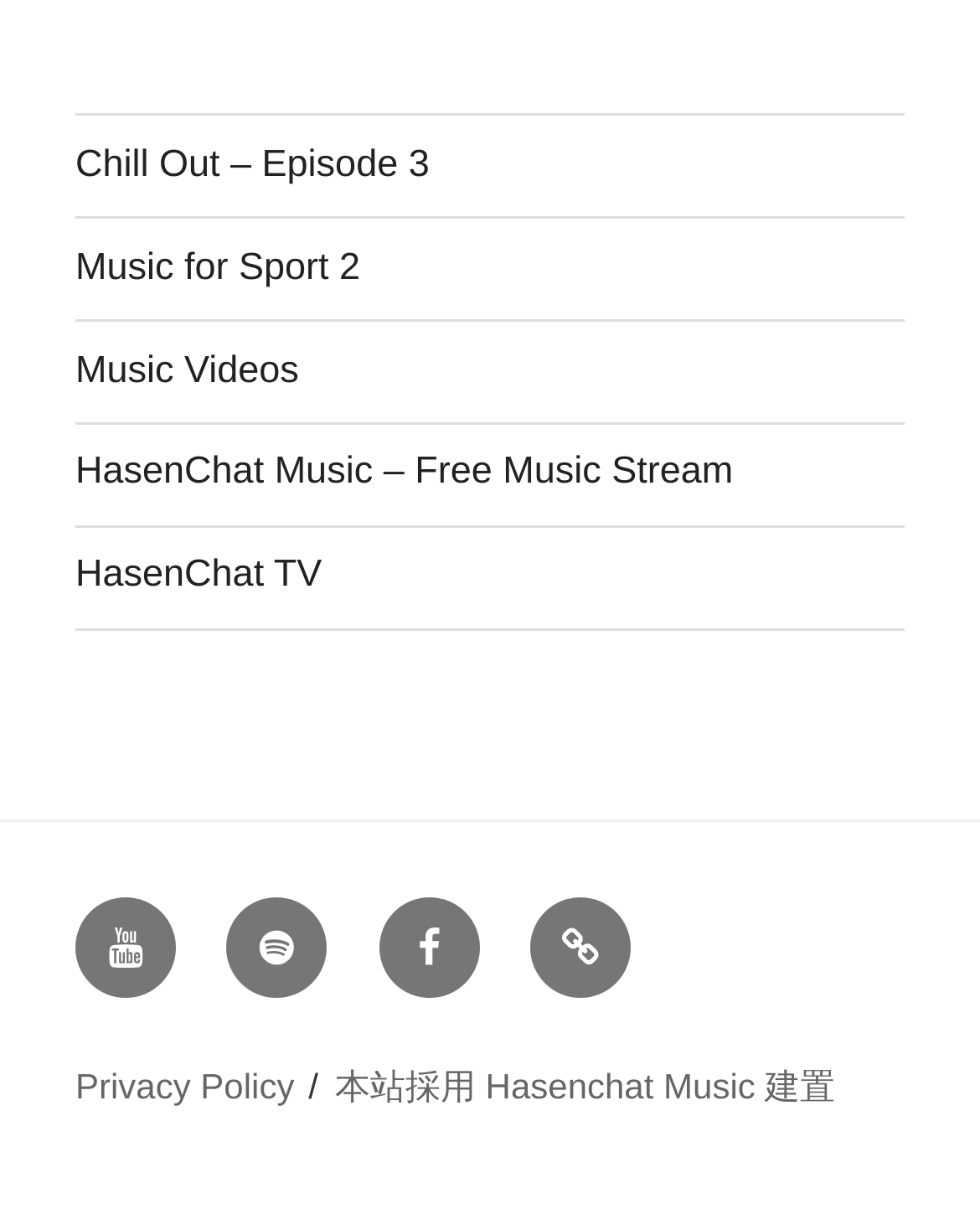How many social media links are there?
Please provide a single word or phrase answer based on the image.

3